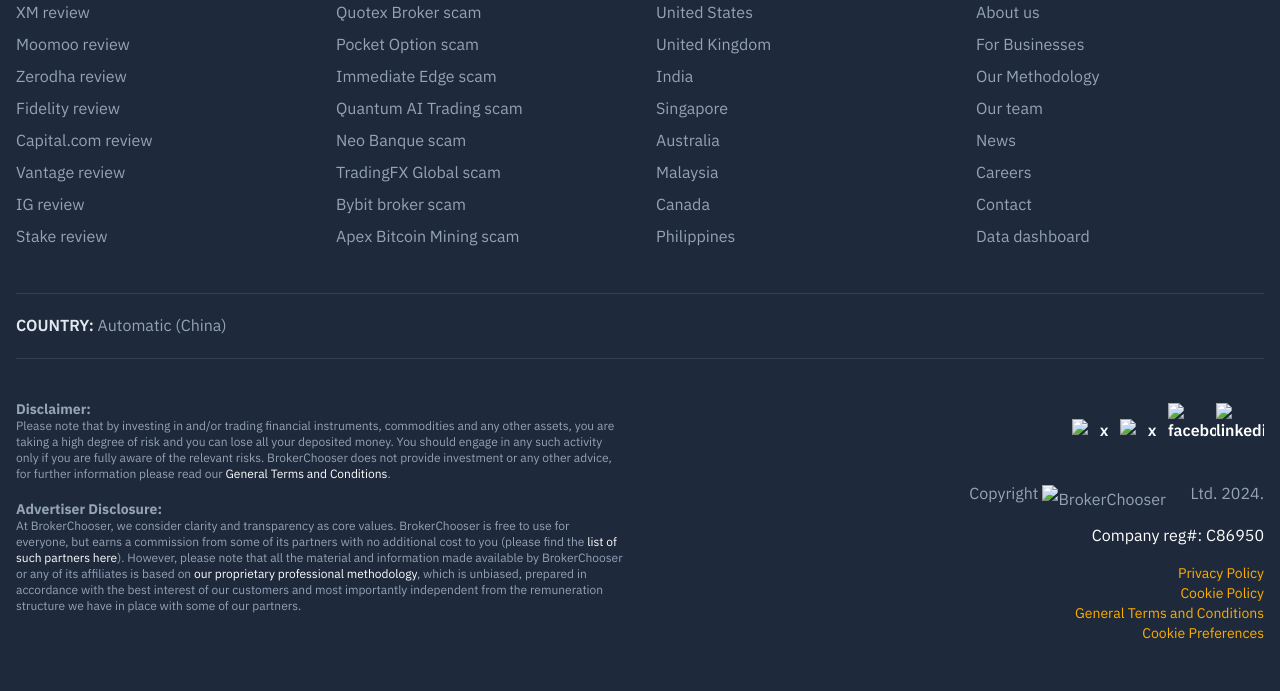What is the name of the company that owns the webpage?
Use the image to give a comprehensive and detailed response to the question.

The company name is located at the bottom of the webpage, along with the copyright information. The text 'BrokerChooser Ltd.' suggests that the company name is BrokerChooser Ltd.